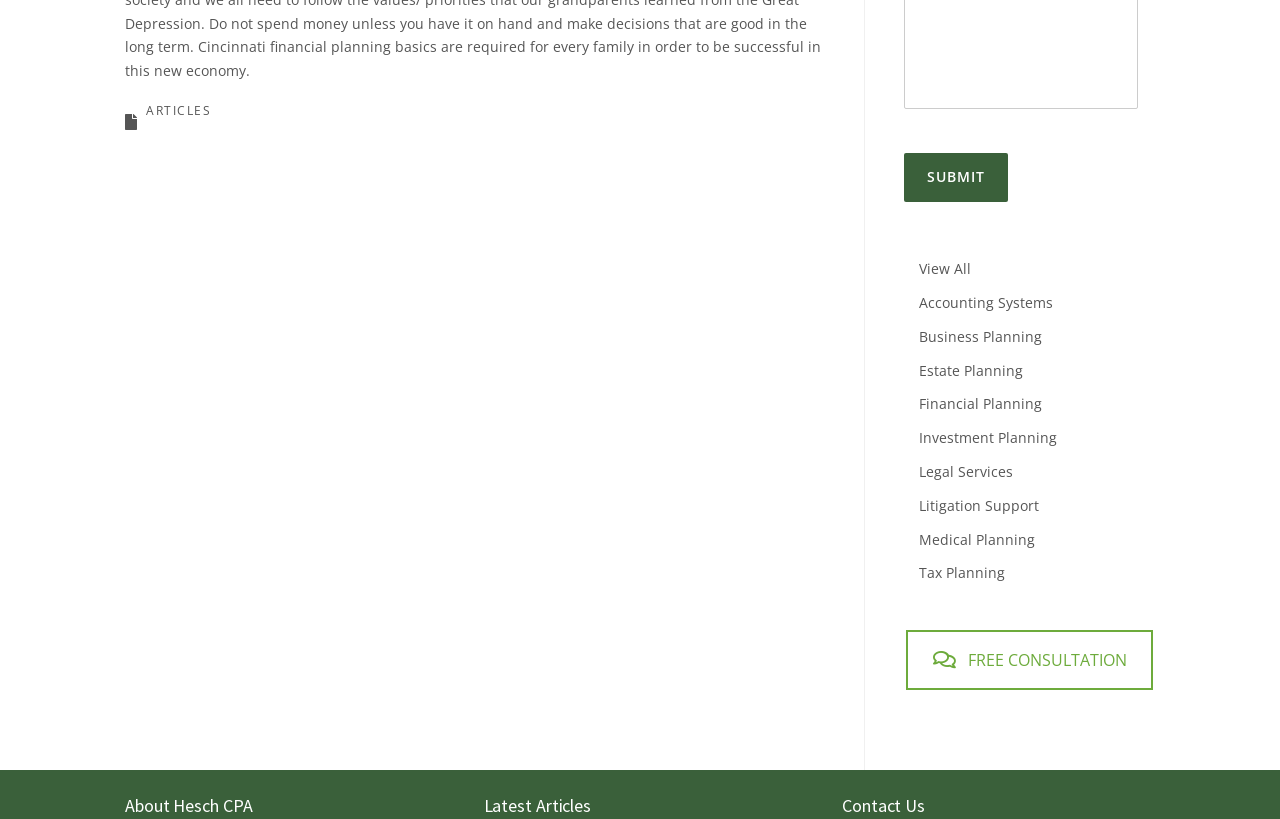Give a one-word or phrase response to the following question: How many services are listed on the webpage?

10